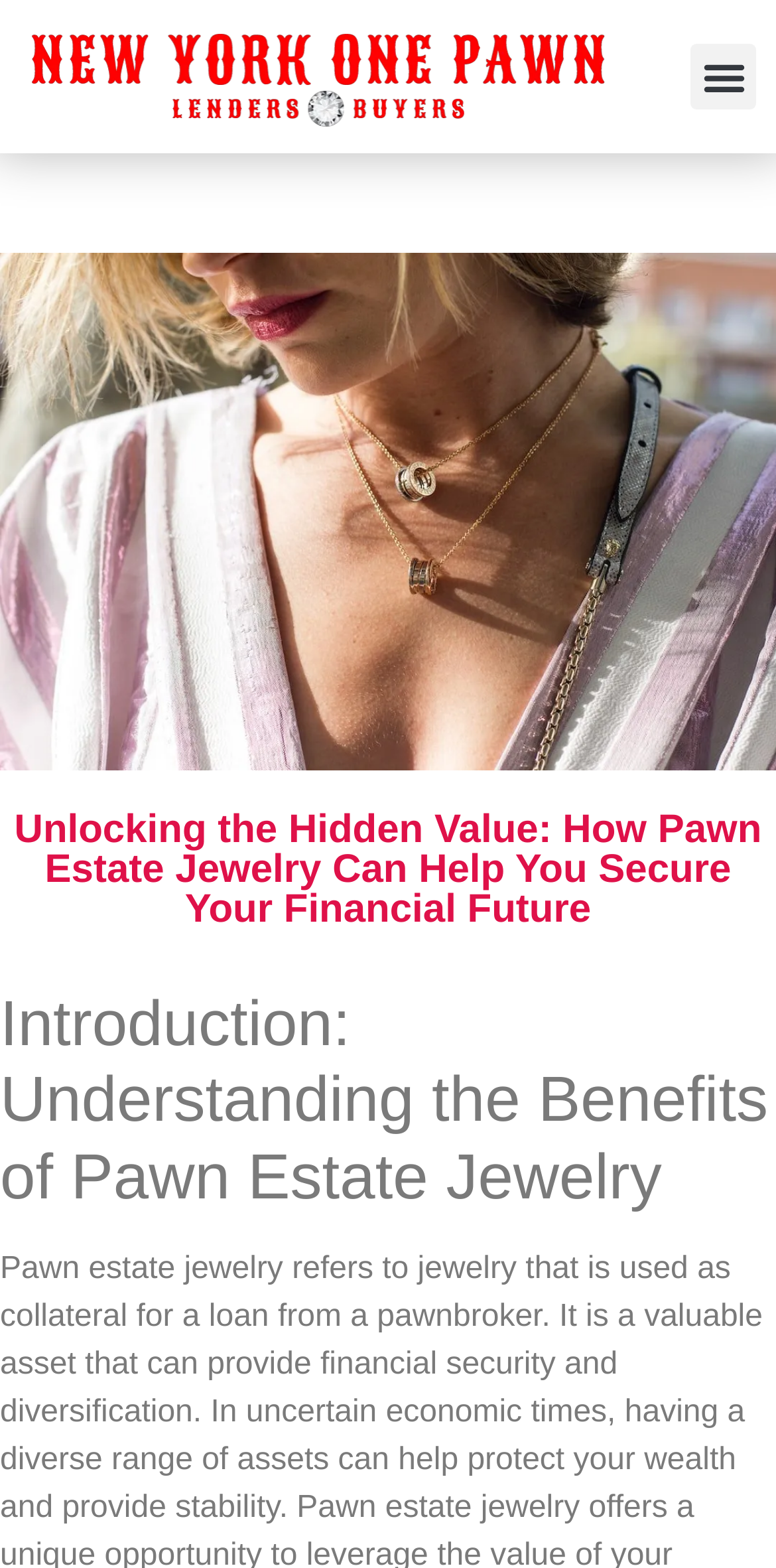Provide the bounding box coordinates of the HTML element this sentence describes: "Menu". The bounding box coordinates consist of four float numbers between 0 and 1, i.e., [left, top, right, bottom].

[0.89, 0.028, 0.974, 0.07]